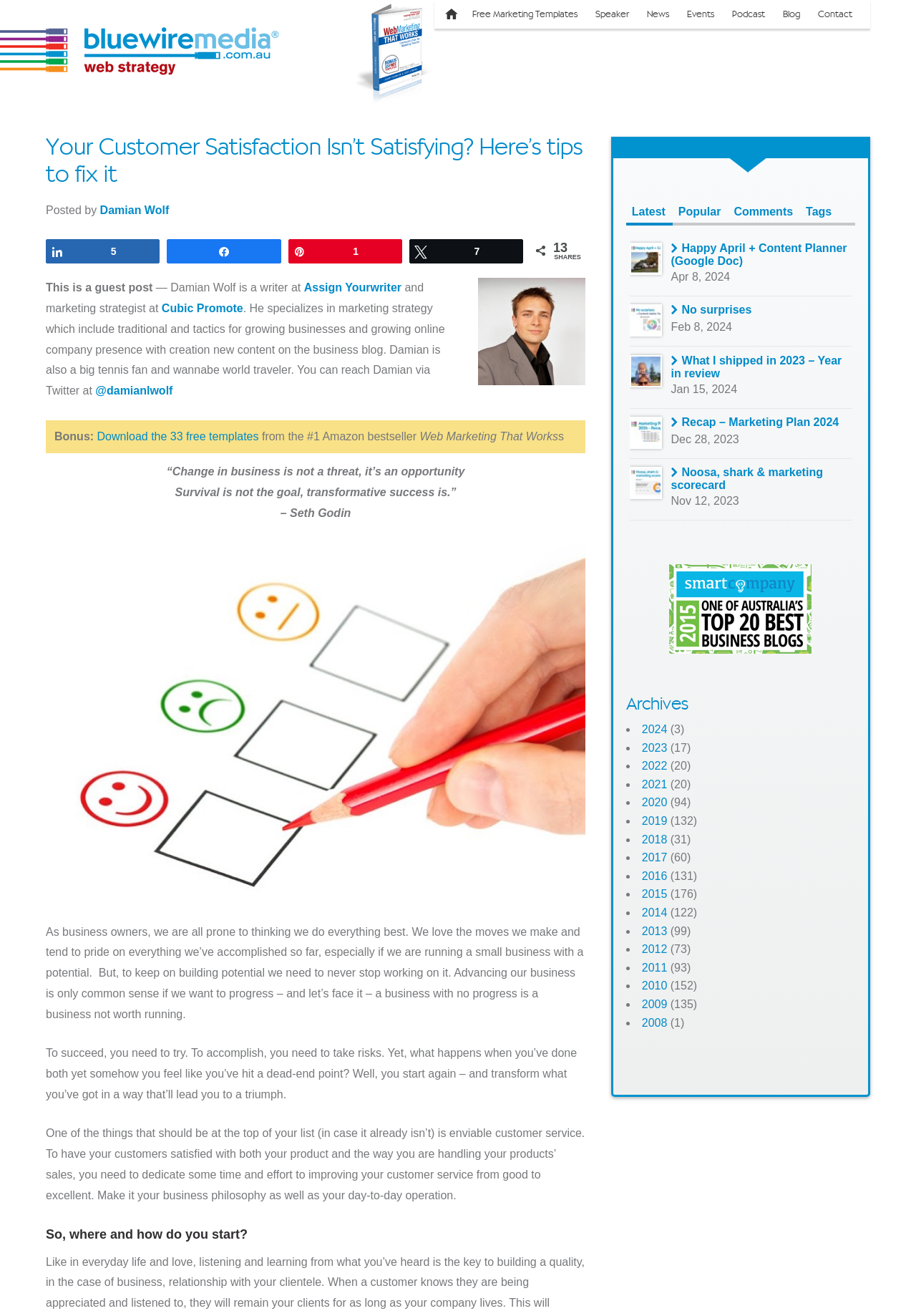Highlight the bounding box coordinates of the element that should be clicked to carry out the following instruction: "Click on the 'Home' link". The coordinates must be given as four float numbers ranging from 0 to 1, i.e., [left, top, right, bottom].

[0.486, 0.0, 0.496, 0.022]